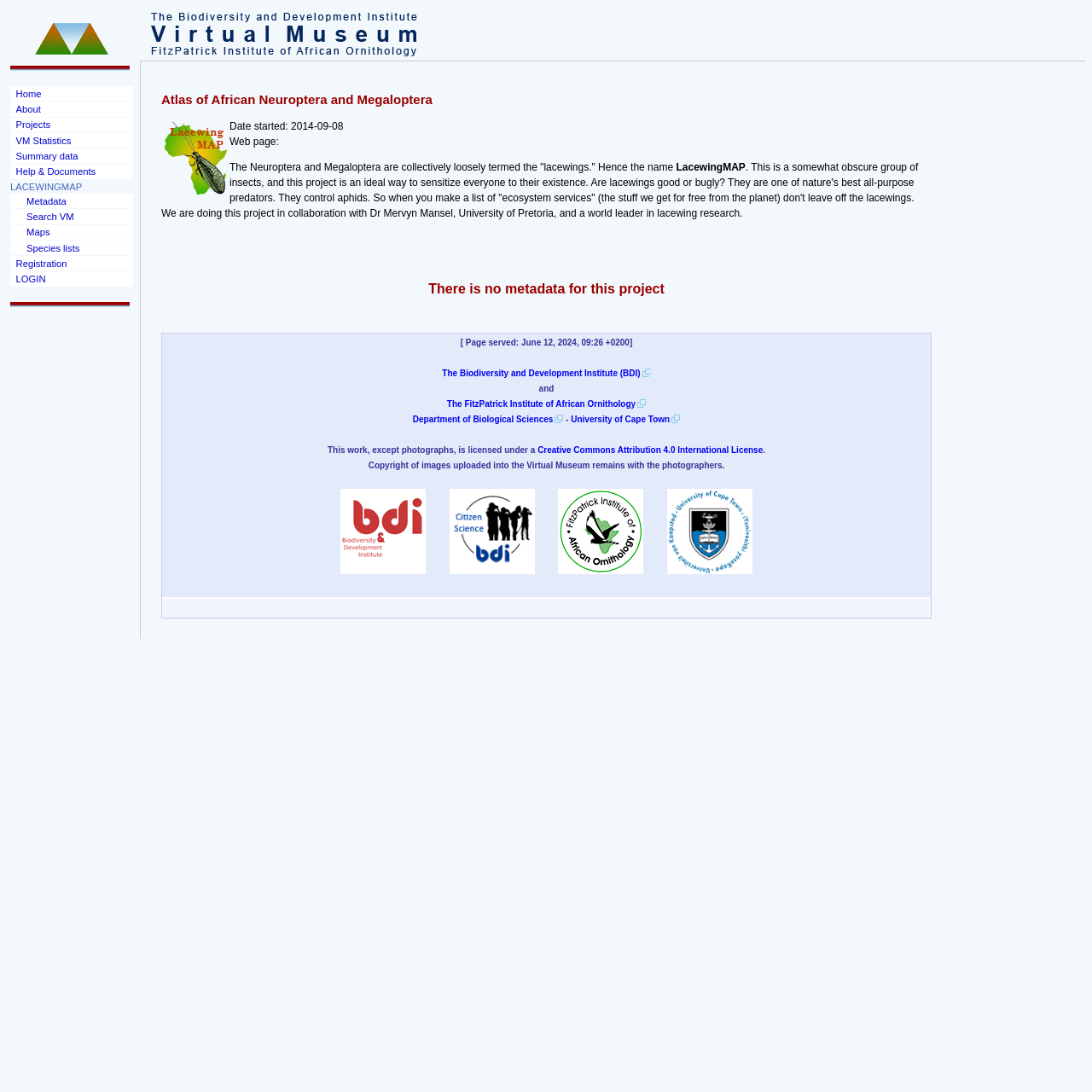Your task is to extract the text of the main heading from the webpage.

There is no metadata for this project